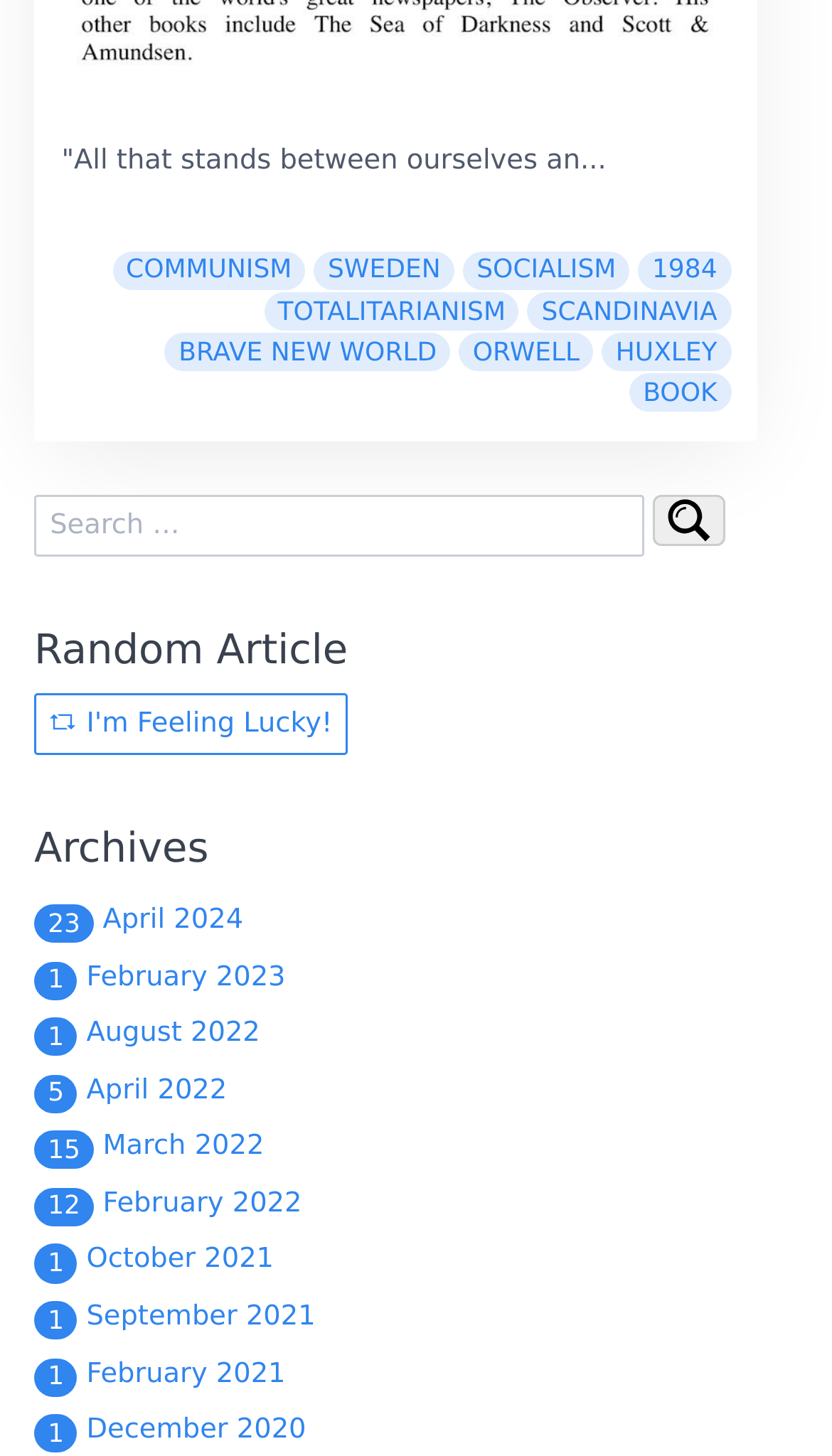What is the category of the links under 'Archives'?
Analyze the image and deliver a detailed answer to the question.

The links under the 'Archives' heading, such as '23 April 2024', '1 February 2023', and '1 August 2022', suggest that the category is dates, likely representing archives of articles or posts.